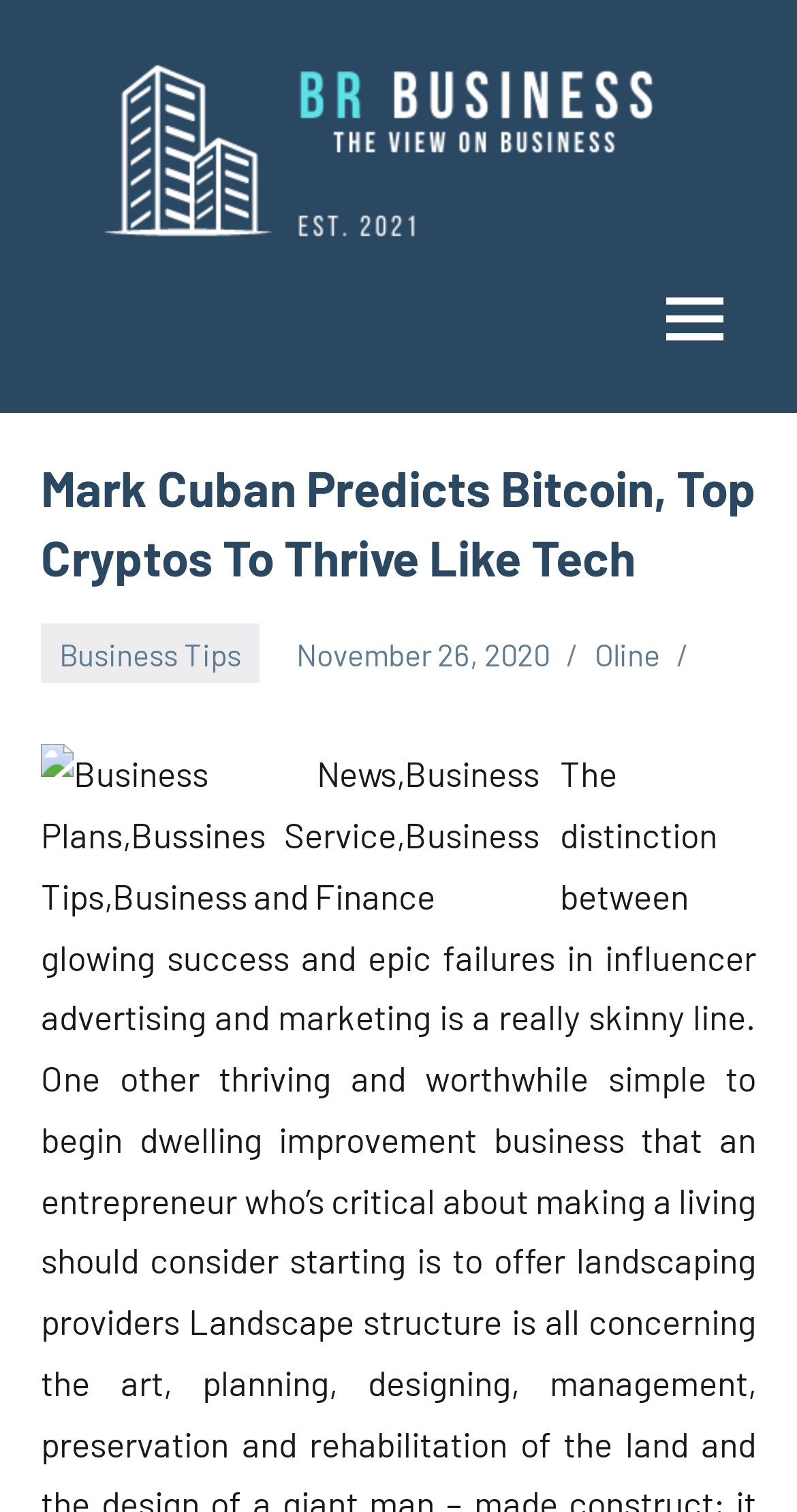Identify the webpage's primary heading and generate its text.

Mark Cuban Predicts Bitcoin, Top Cryptos To Thrive Like Tech